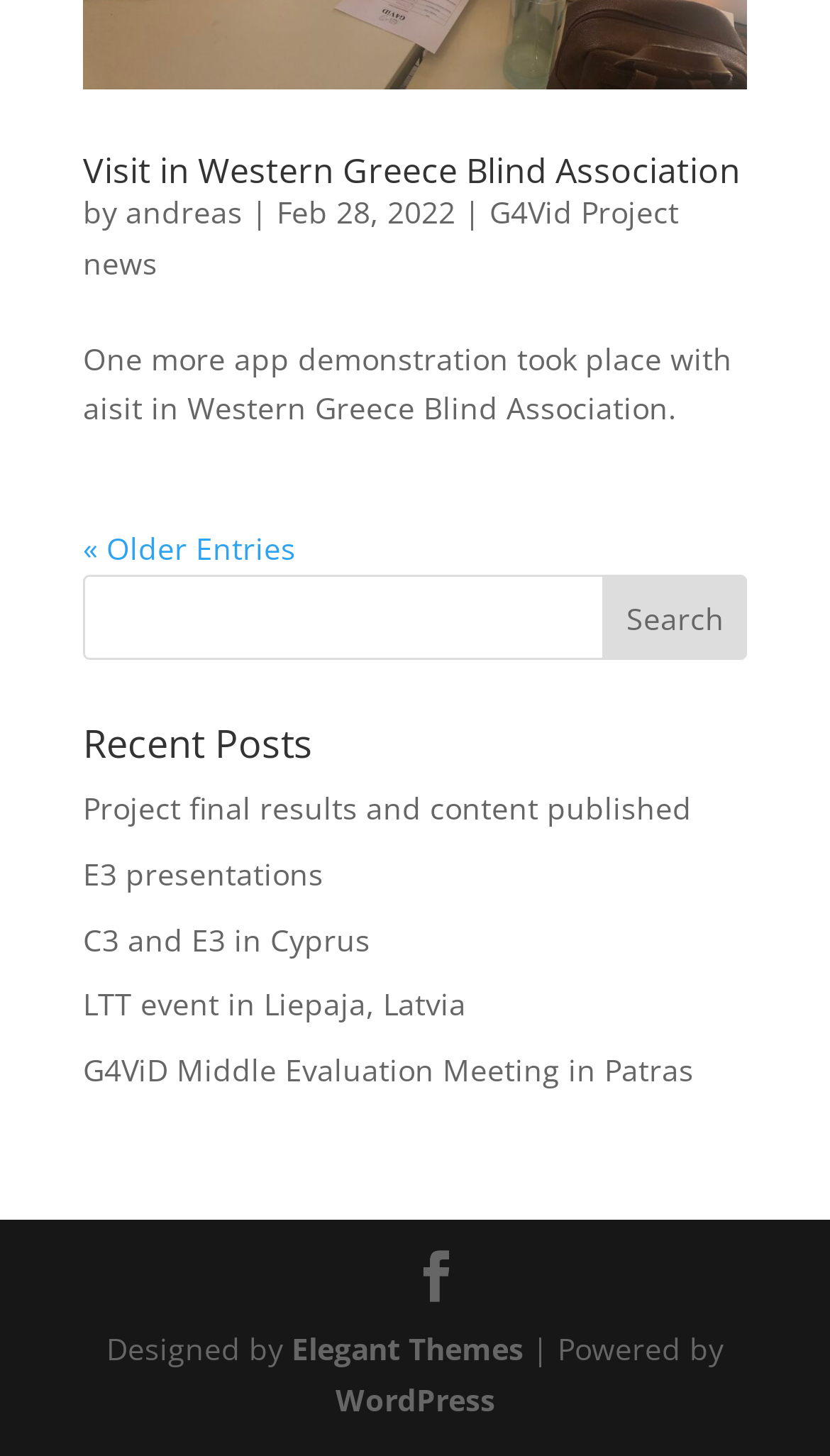Provide the bounding box coordinates of the section that needs to be clicked to accomplish the following instruction: "Go to the Elegant Themes website."

[0.351, 0.912, 0.631, 0.94]